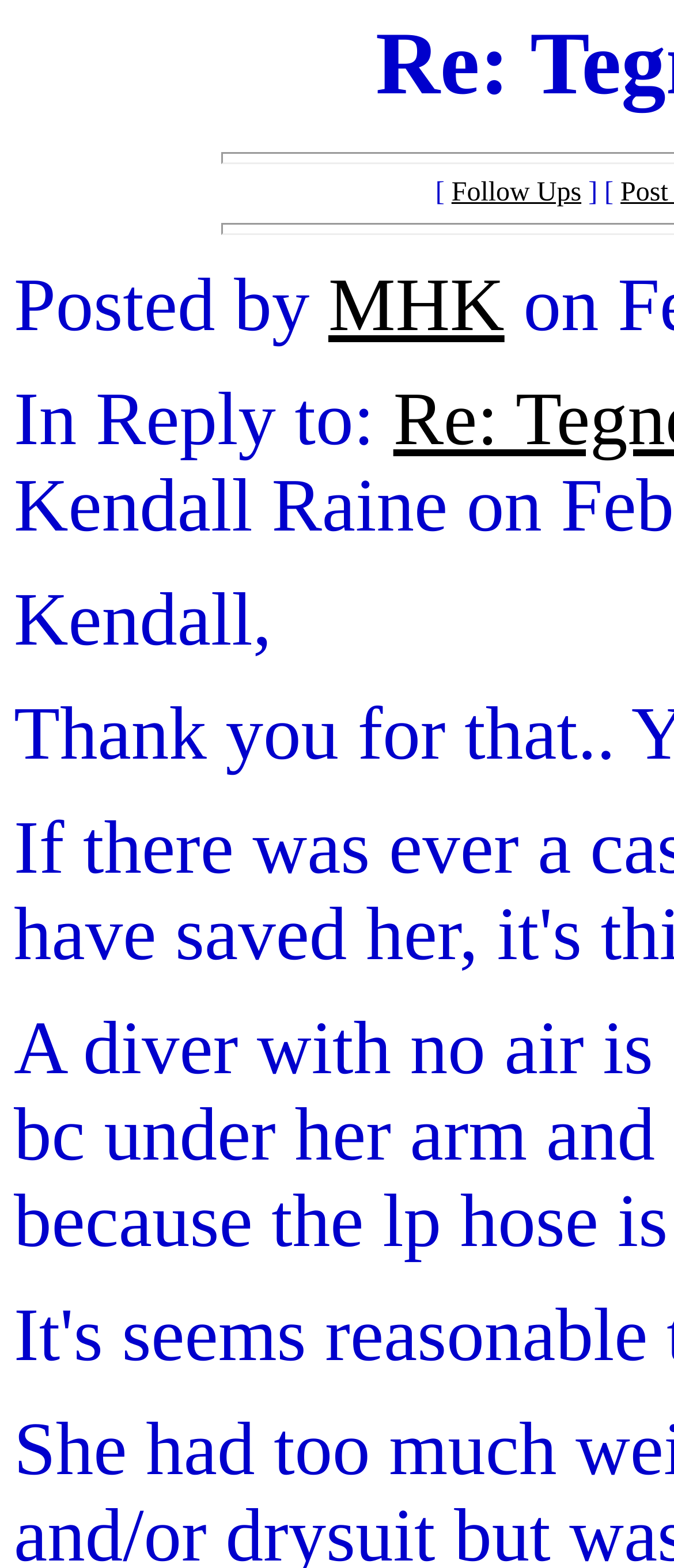Using the element description MHK, predict the bounding box coordinates for the UI element. Provide the coordinates in (top-left x, top-left y, bottom-right x, bottom-right y) format with values ranging from 0 to 1.

[0.487, 0.169, 0.748, 0.222]